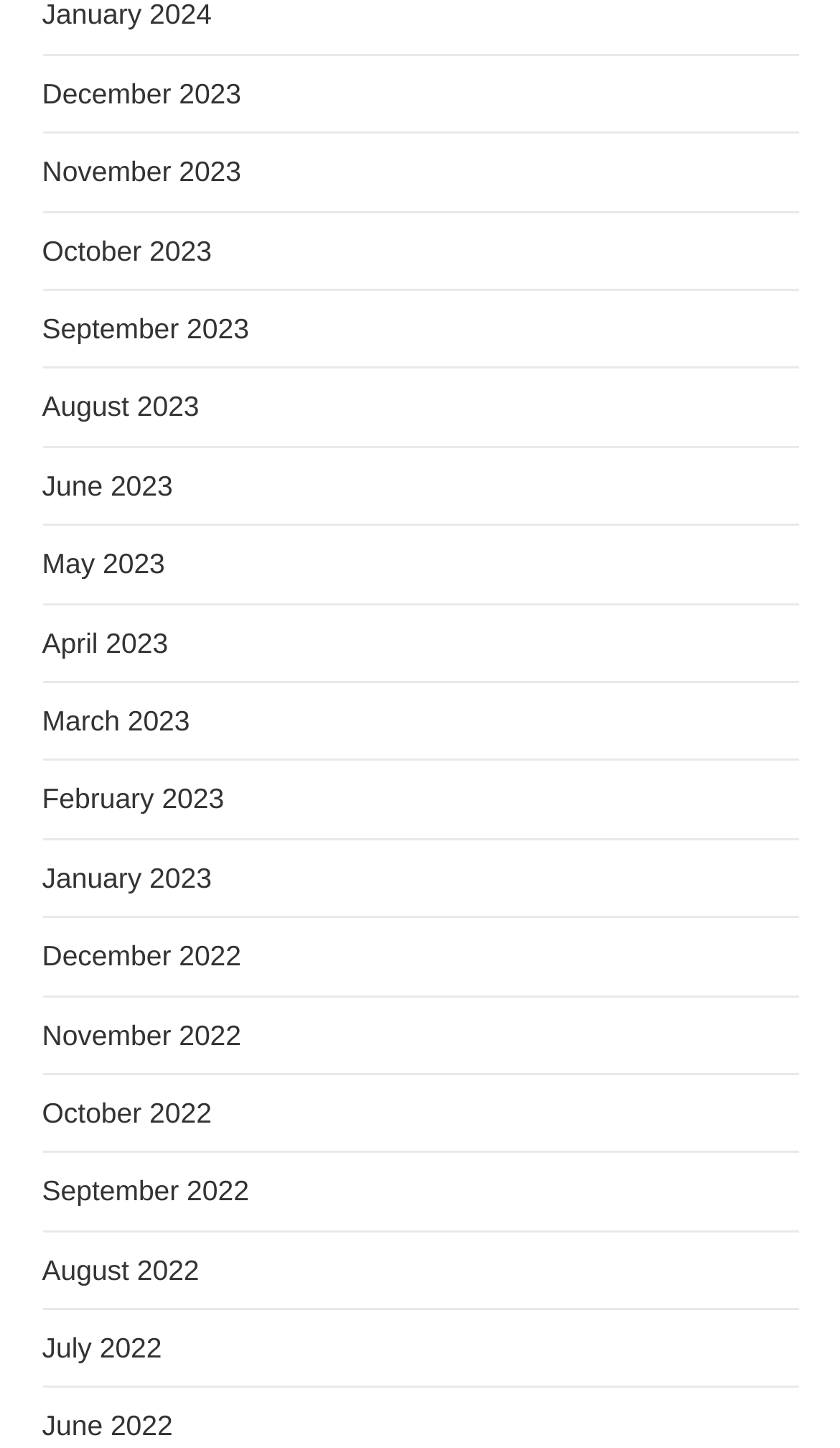Look at the image and answer the question in detail:
How many months are listed in 2022?

I can count the number of links related to 2022, which are December 2022, November 2022, October 2022, September 2022, August 2022, and July 2022. Therefore, there are 6 months listed in 2022.